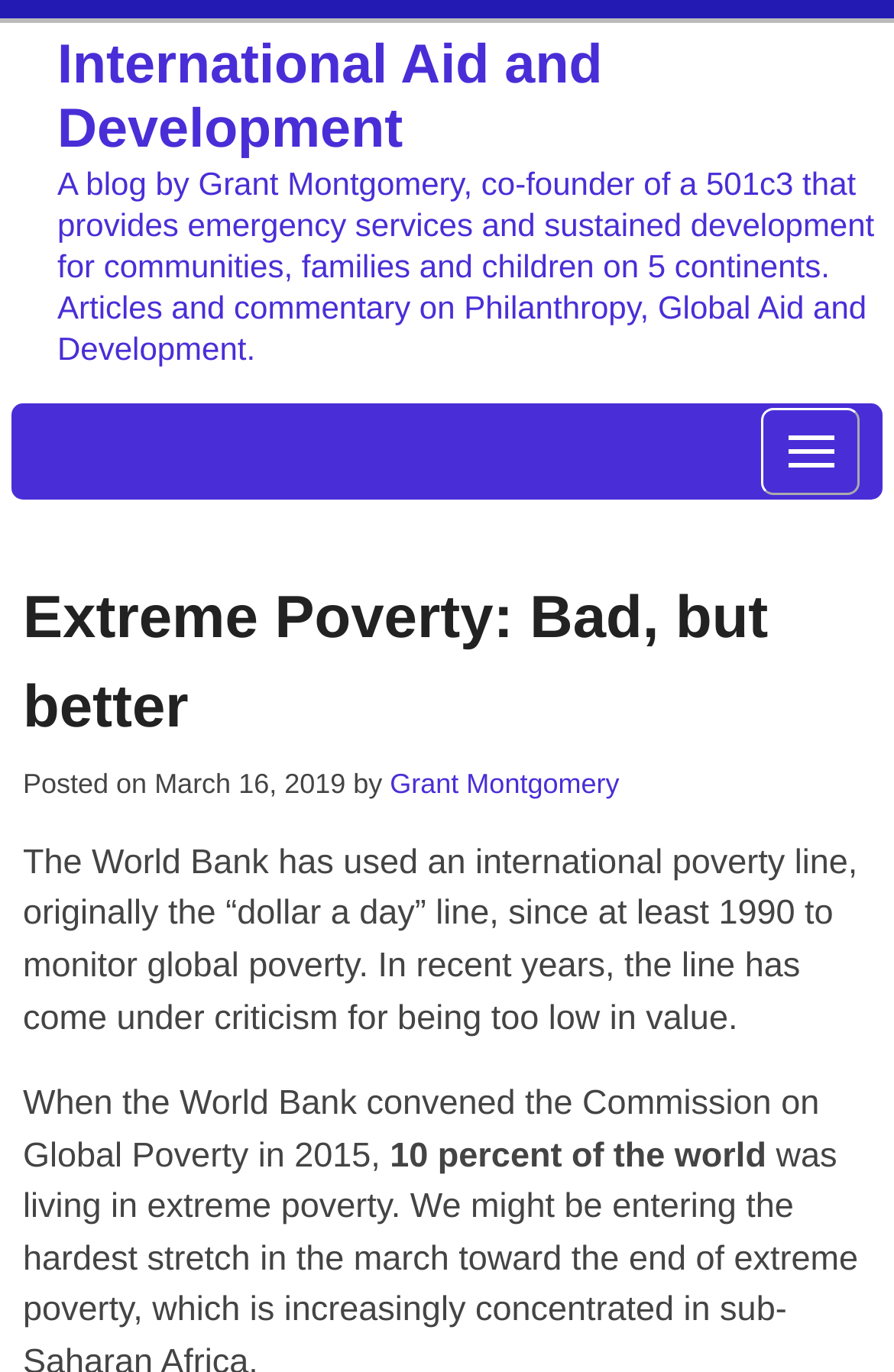Provide a short answer to the following question with just one word or phrase: What is the name of the organization mentioned in the blog post?

The World Bank